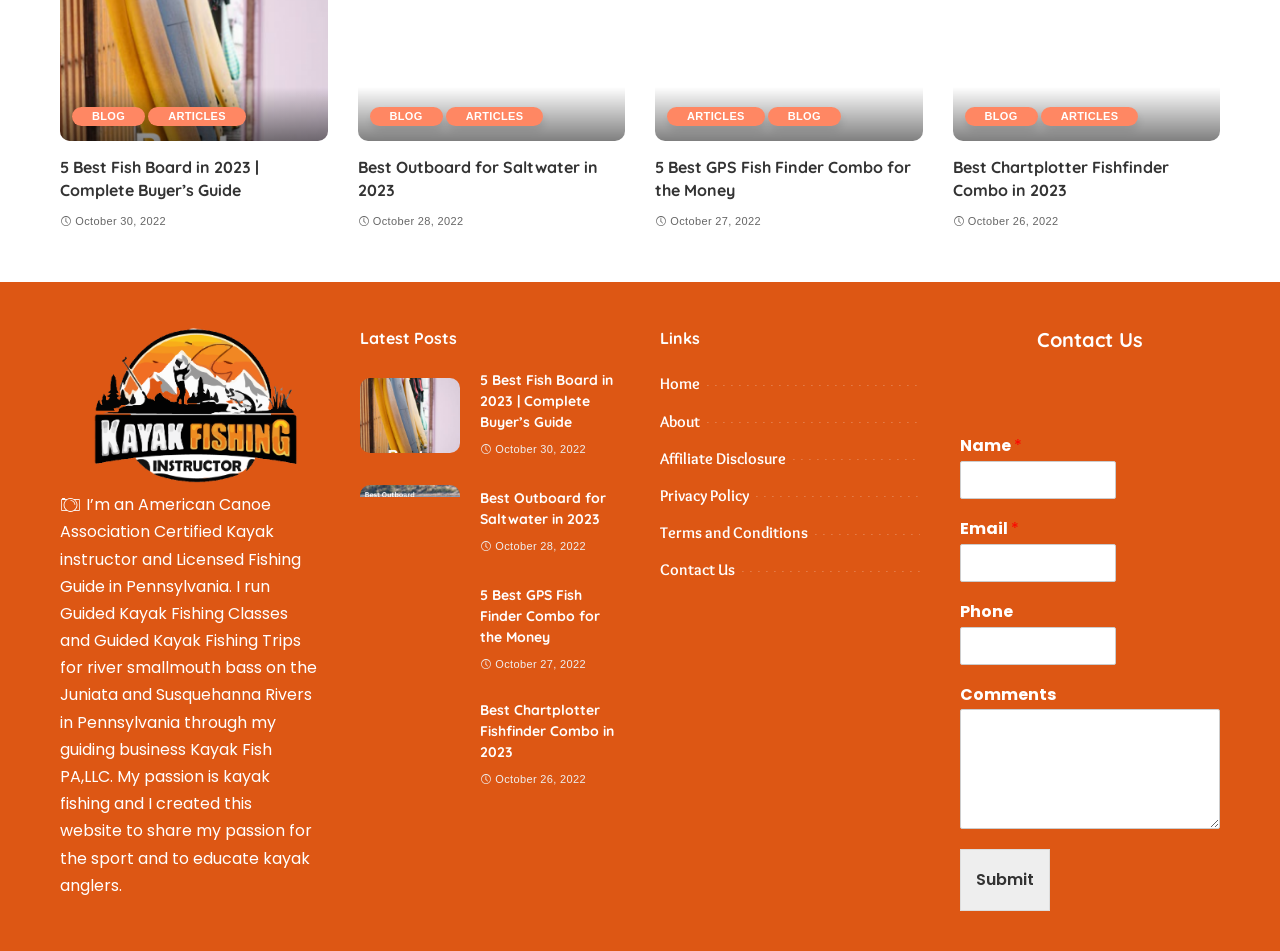Specify the bounding box coordinates of the element's area that should be clicked to execute the given instruction: "Click on the 'Best Outboard for Saltwater in 2023' link". The coordinates should be four float numbers between 0 and 1, i.e., [left, top, right, bottom].

[0.279, 0.165, 0.467, 0.21]